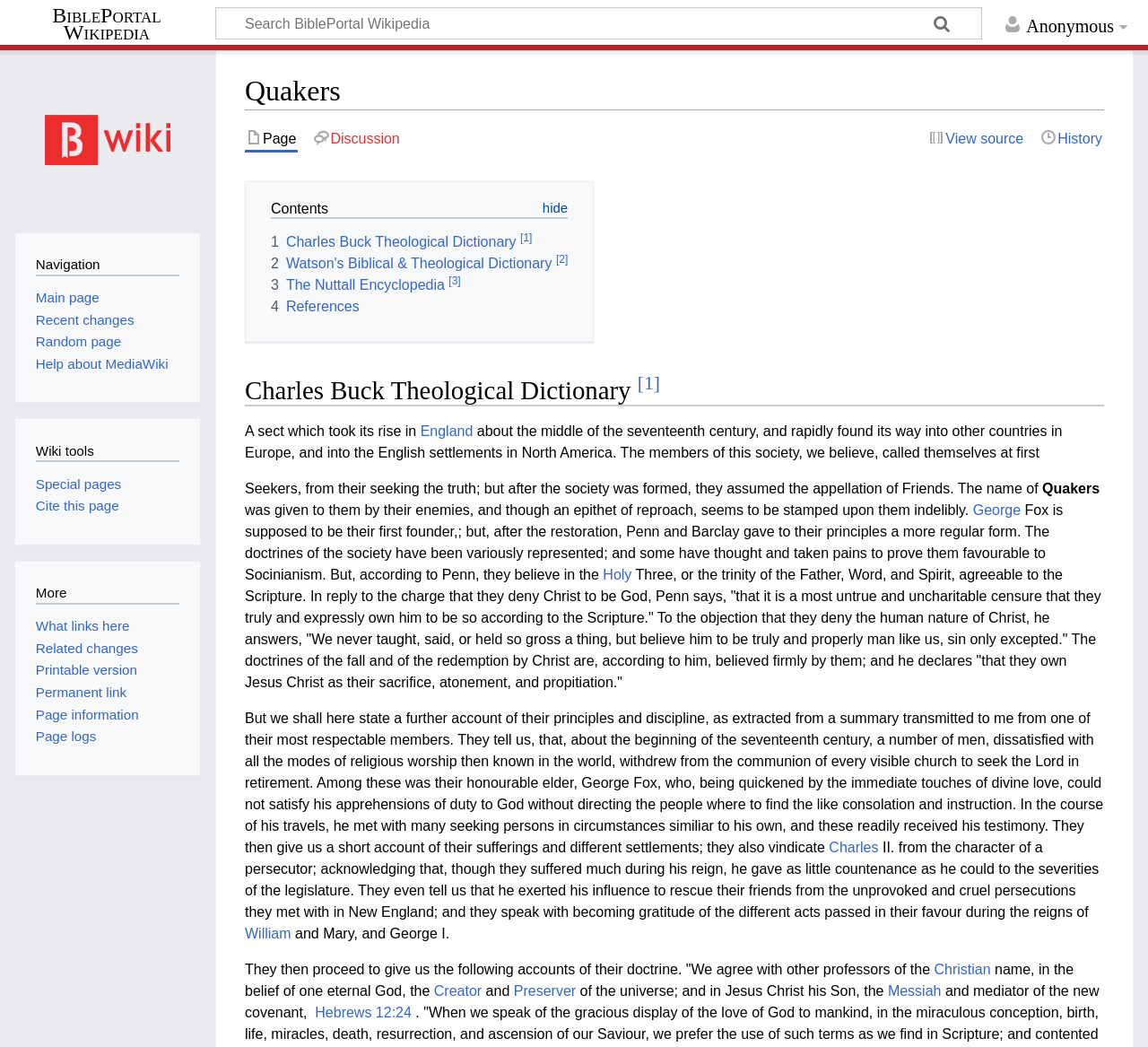Could you please study the image and provide a detailed answer to the question:
What is the name of the person who gave a more regular form to the Quakers' principles?

The question is asking about the person who gave a more regular form to the Quakers' principles. According to the webpage, the answer can be found in the paragraph that starts with 'But, after the restoration, Penn and Barclay gave to their principles a more regular form.'